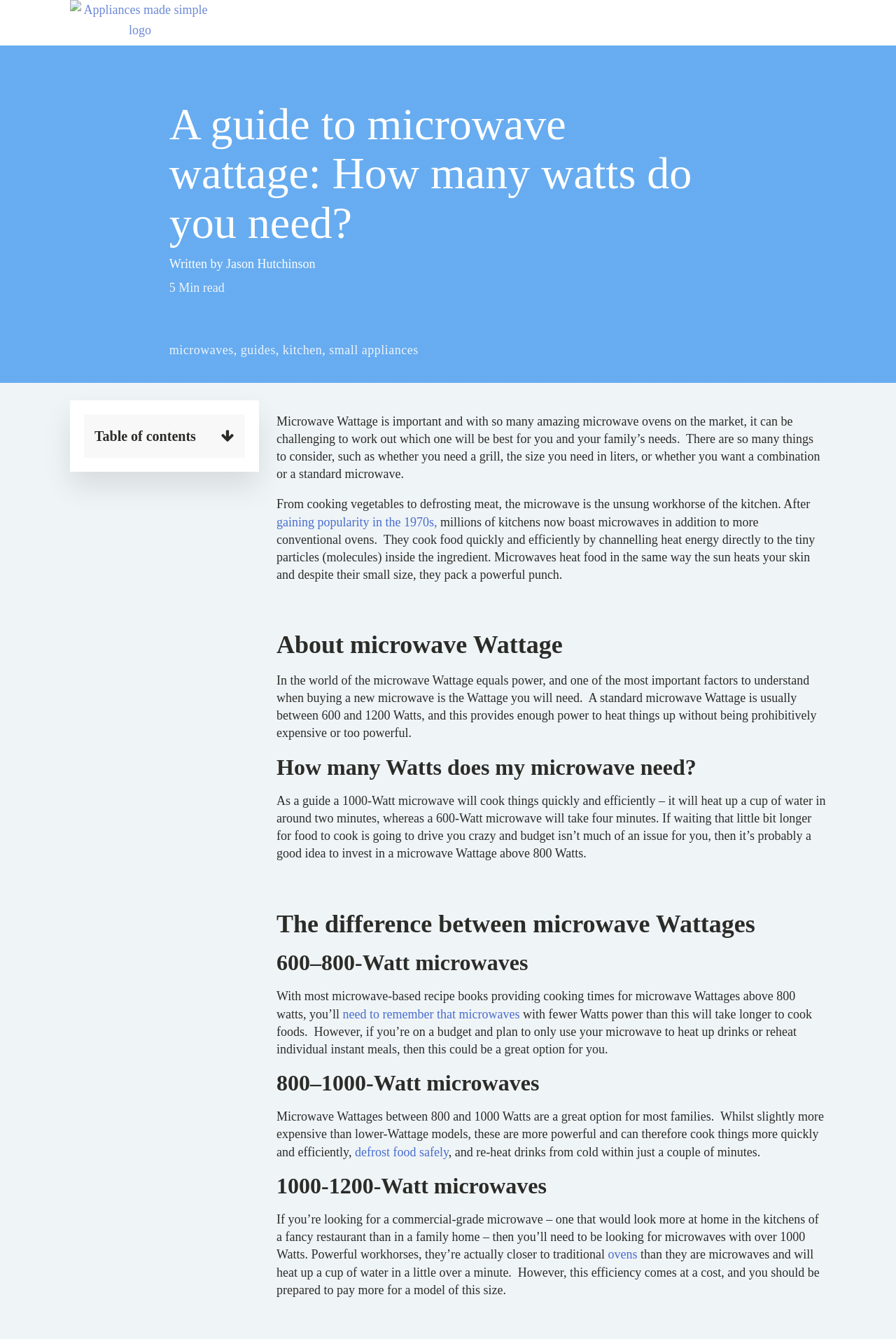Identify the bounding box coordinates of the clickable section necessary to follow the following instruction: "Click the 'Appliances made simple logo' link". The coordinates should be presented as four float numbers from 0 to 1, i.e., [left, top, right, bottom].

[0.078, 0.0, 0.234, 0.031]